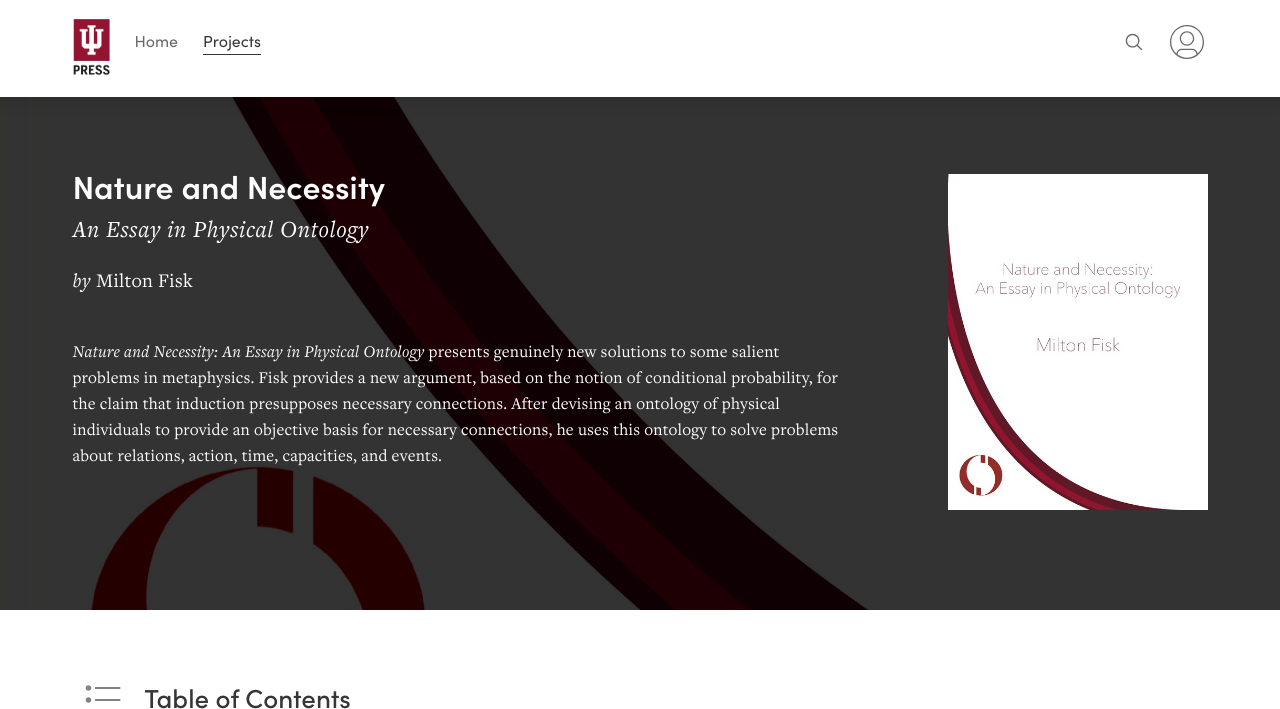Offer a comprehensive description of the webpage’s content and structure.

The webpage is about a book titled "Nature and Necessity: An Essay in Physical Ontology" by Milton Fisk. At the top left corner, there is a link to return to the home page, accompanied by the publisher's logo. Next to it, there is a primary navigation menu with links to the home page and projects.

On the top right corner, there are user links, including a search button and a sign-in button. Below the navigation menu, there is a header section that displays the book title and subtitle. The title "Nature and Necessity" is in a larger font, and the subtitle "An Essay in Physical Ontology" is written in a smaller font below it.

There is a brief description of the book, which explains that it presents new solutions to problems in metaphysics, including an argument for necessary connections based on conditional probability. The description also mentions that the book devises an ontology of physical individuals to provide an objective basis for necessary connections and solves problems about relations, action, time, capacities, and events.

On the right side of the page, there is a large image that takes up most of the space. The image is not described, but it likely relates to the book or its author. Overall, the webpage is focused on presenting information about the book, with a clear and concise description of its content.